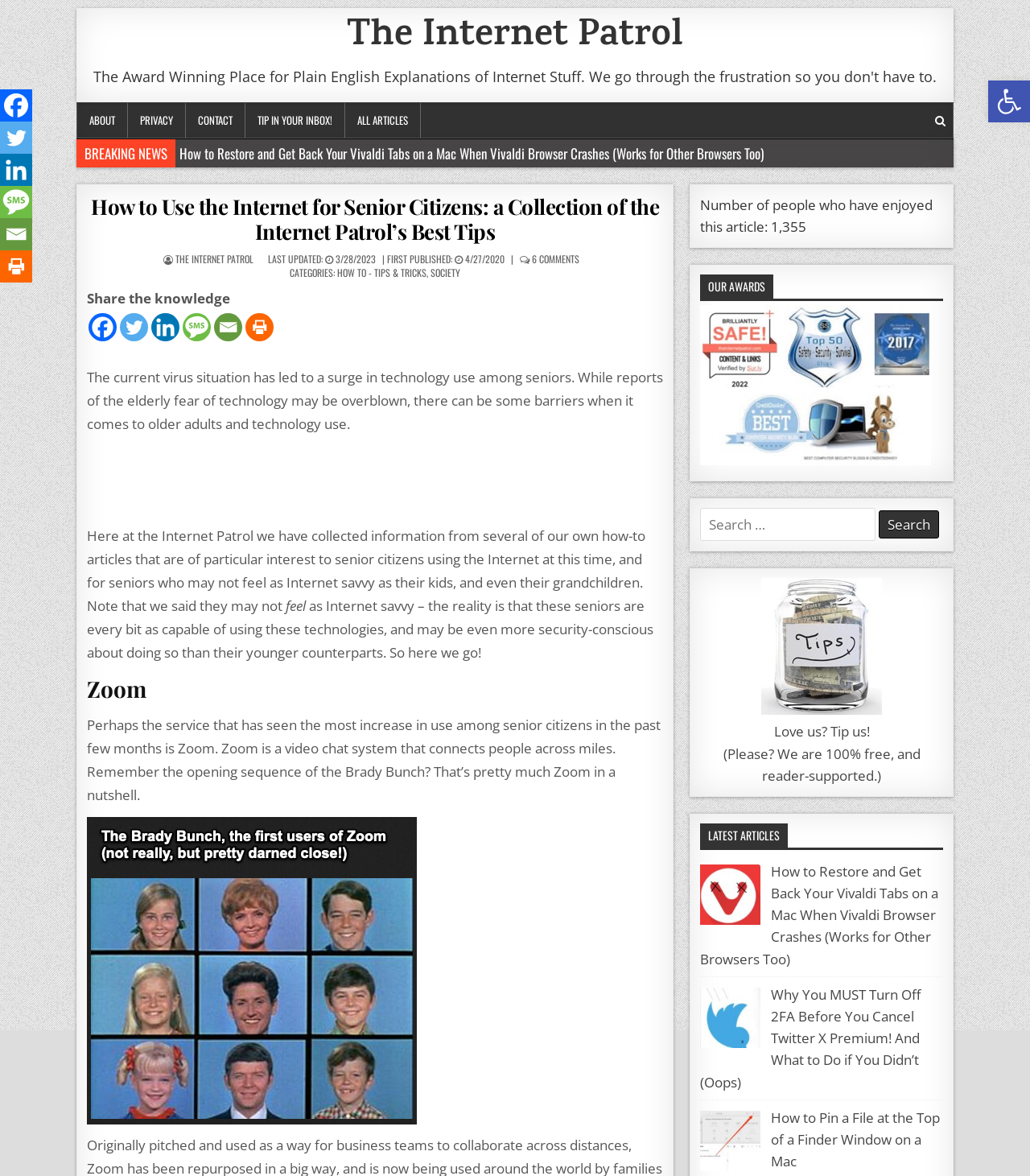Can you extract the primary headline text from the webpage?

The Internet Patrol